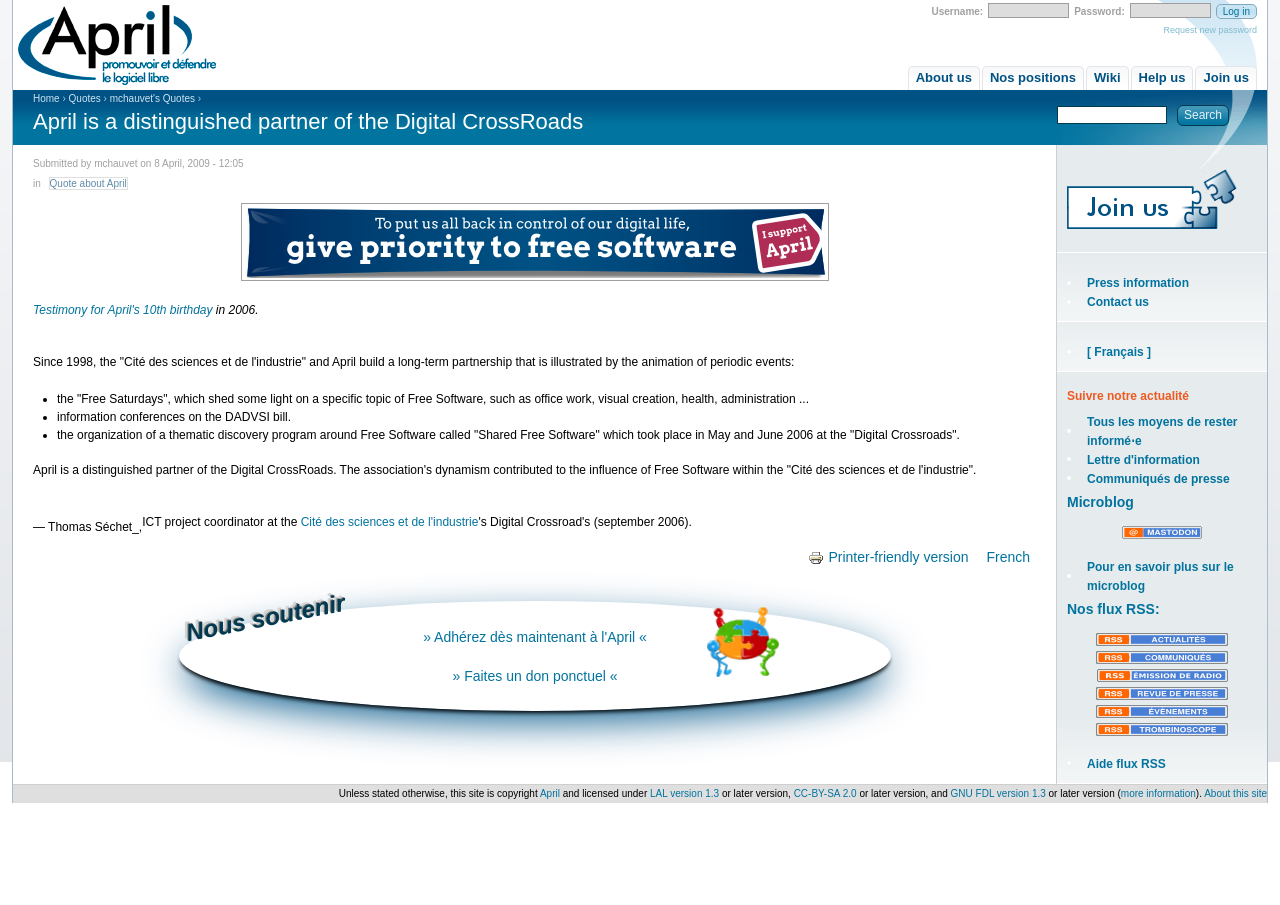Utilize the details in the image to thoroughly answer the following question: How many links are there in the 'Suivre notre actualité' section?

I counted the links in the 'Suivre notre actualité' section, which starts with the heading 'Suivre notre actualité', and found 5 links: 'Tous les moyens de rester informé⋅e', 'Lettre d'information', 'Communiqués de presse', 'Microblog', and 'Nos flux RSS:'.